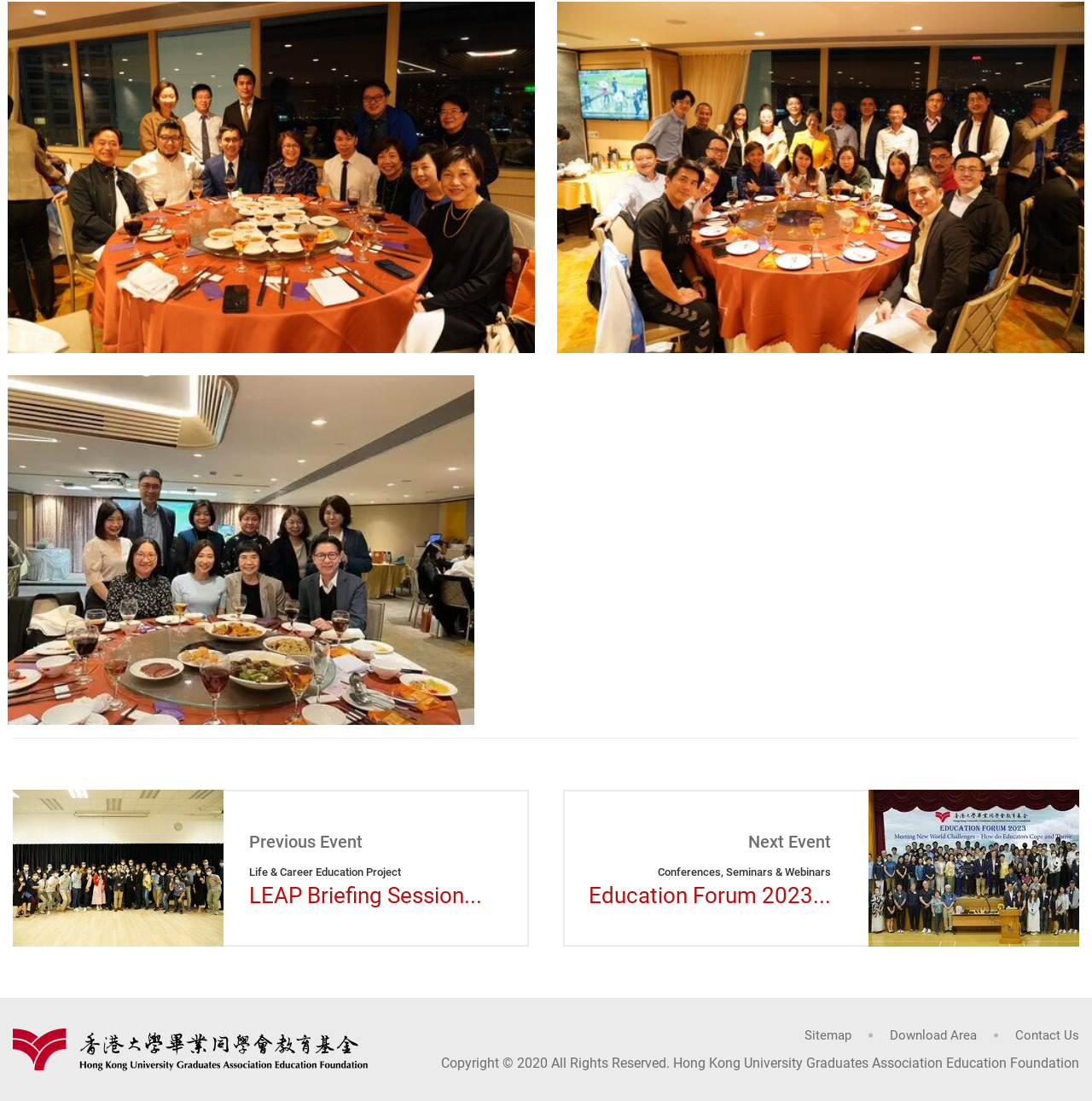Calculate the bounding box coordinates of the UI element given the description: "alt="22nd AGM and Anniversary Dinner"".

[0.51, 0.002, 0.993, 0.321]